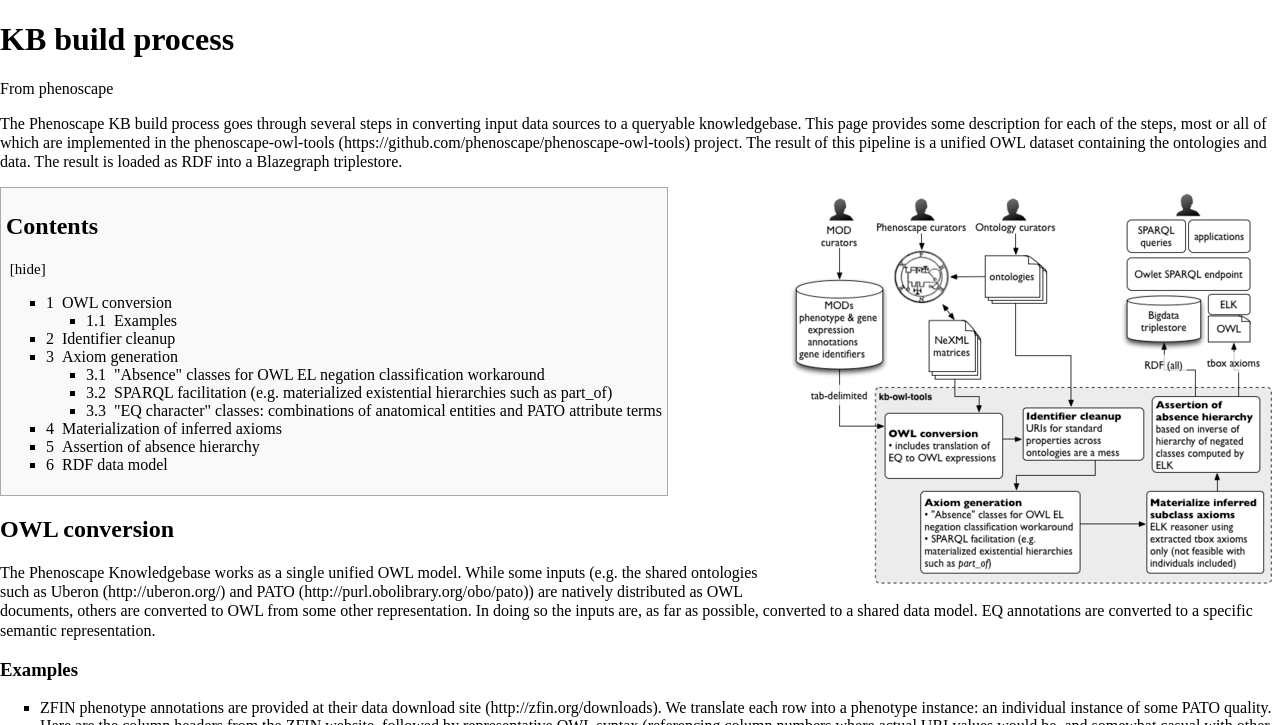Could you provide the bounding box coordinates for the portion of the screen to click to complete this instruction: "read articles"?

None